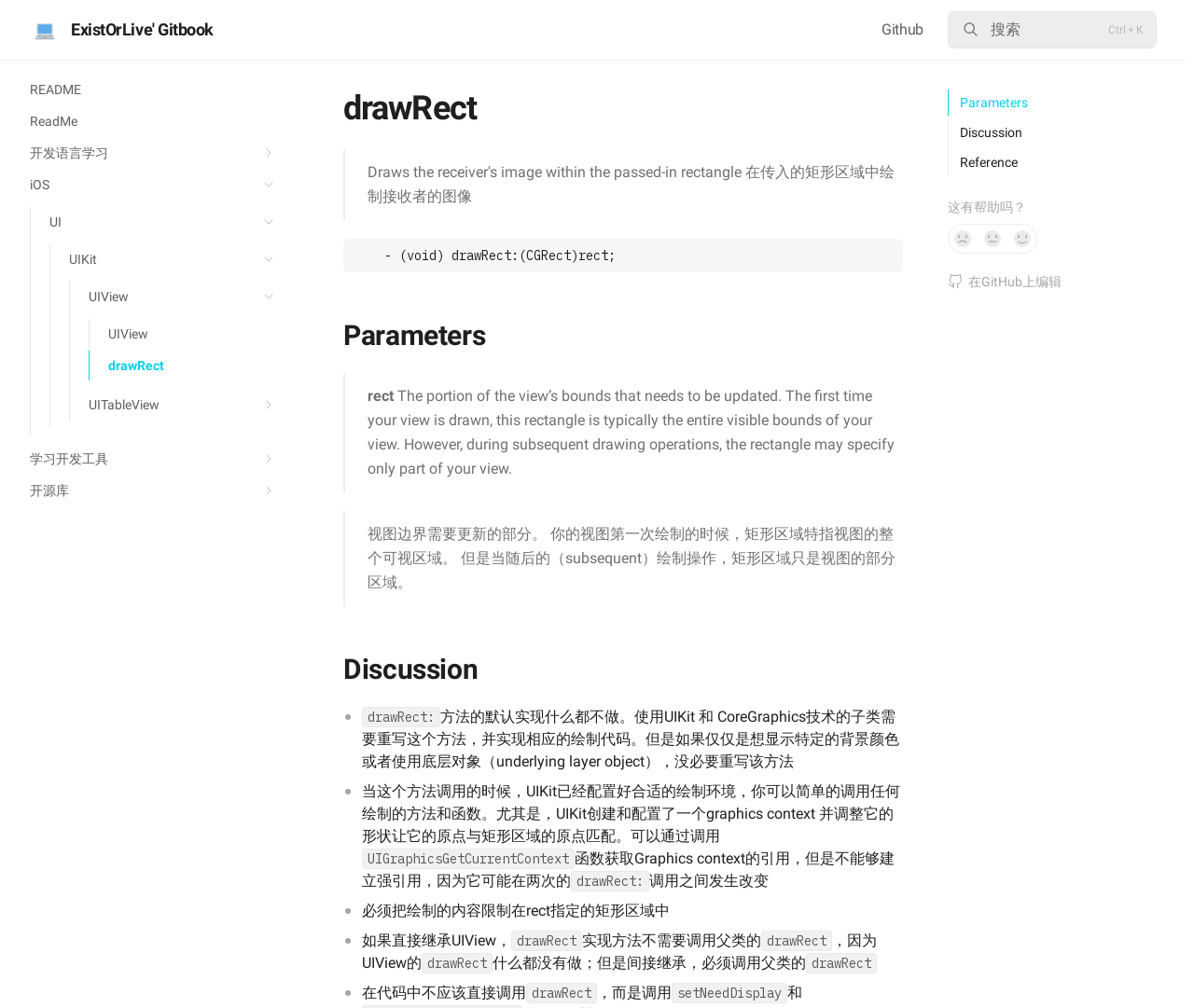What is the text of the first link on the webpage?
Answer briefly with a single word or phrase based on the image.

Logo ExistOrLive' Gitbook